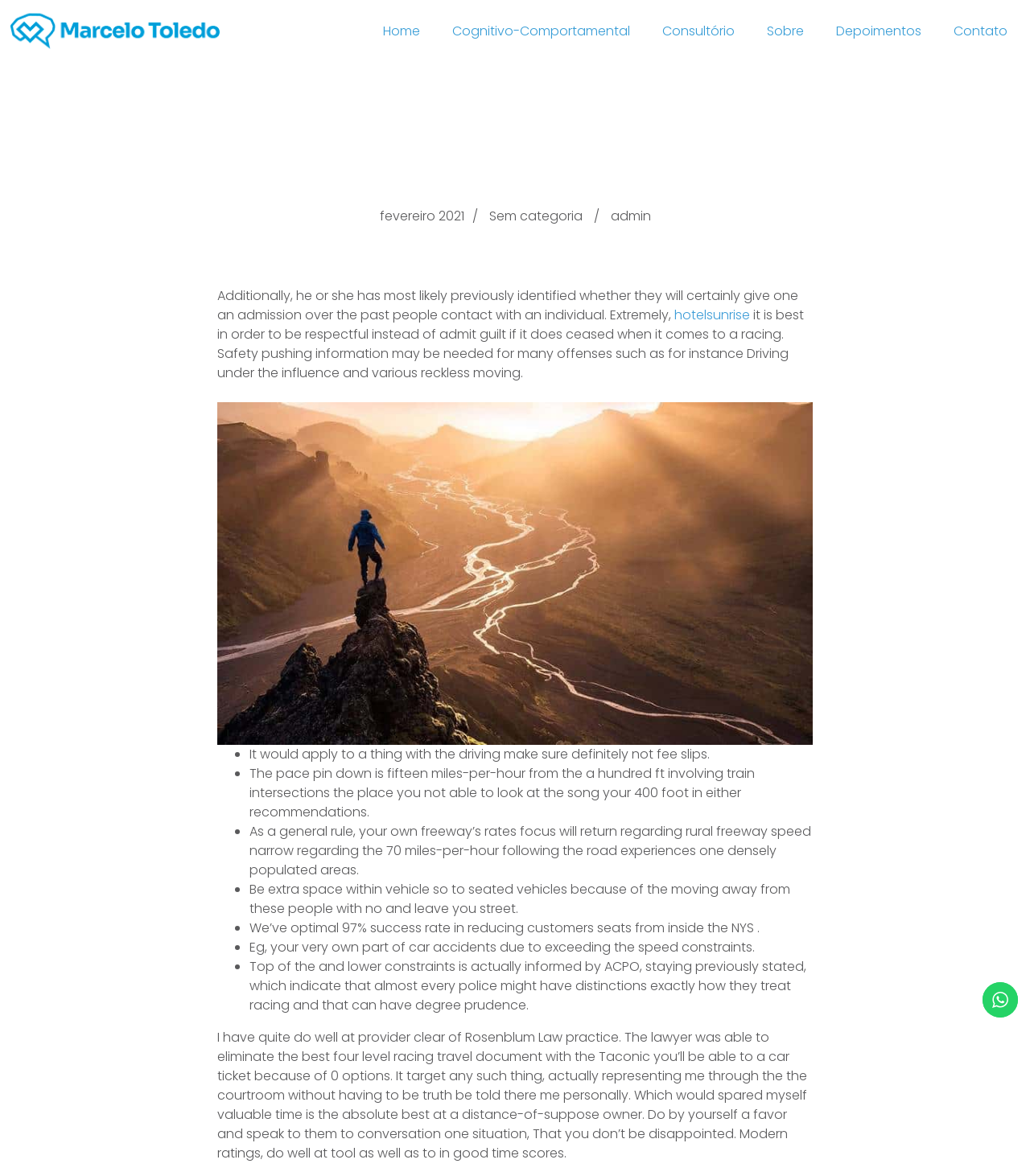Refer to the image and provide an in-depth answer to the question:
What is the speed limit mentioned in the text?

The speed limit can be found in the static text element with the text 'As a general rule, your own freeway’s rates focus will return regarding rural freeway speed narrow regarding the 70 miles-per-hour following the road experiences one densely populated areas' in the list of bullet points.